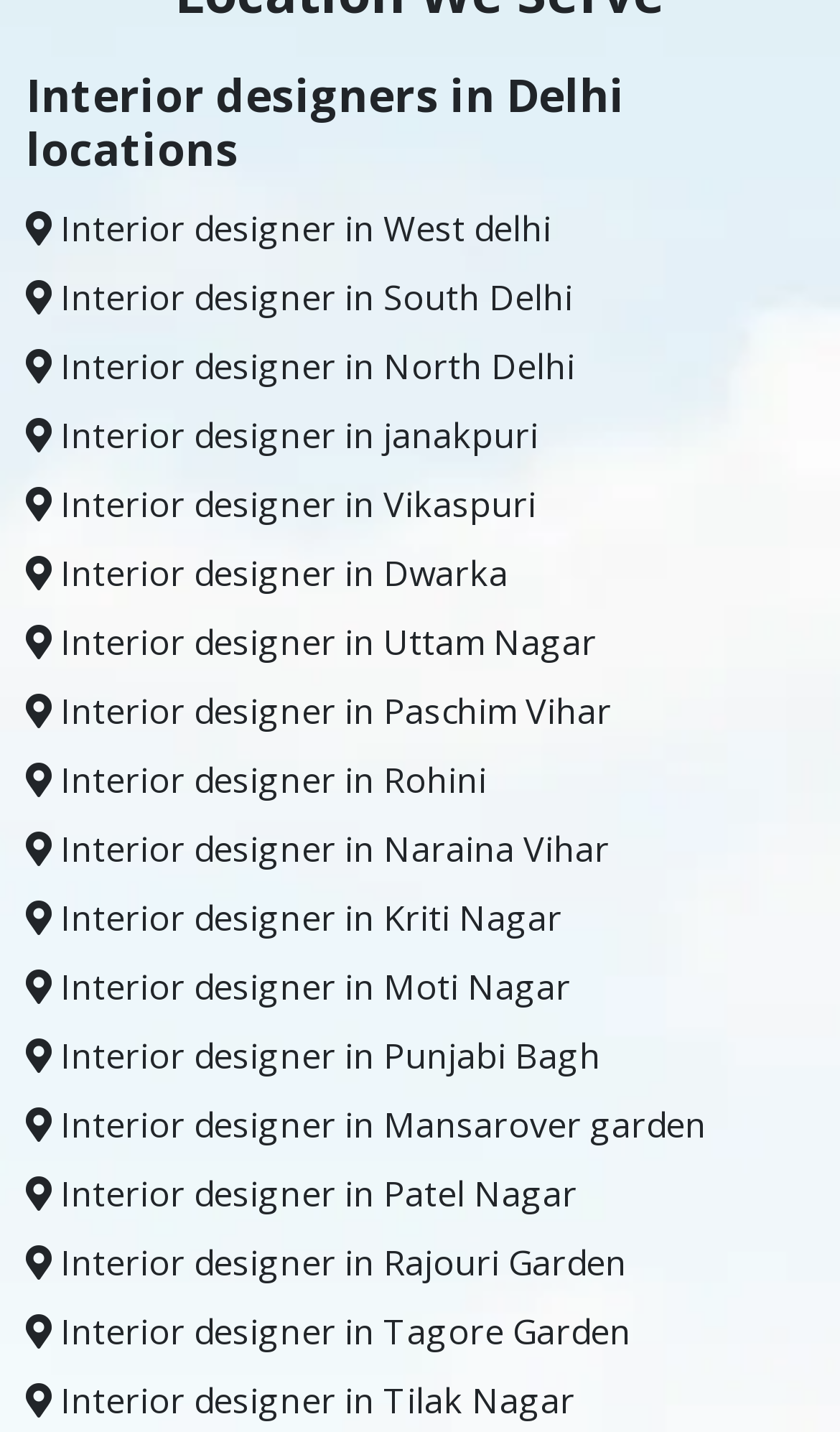Answer the question briefly using a single word or phrase: 
What is the common prefix of all links?

Interior designer in